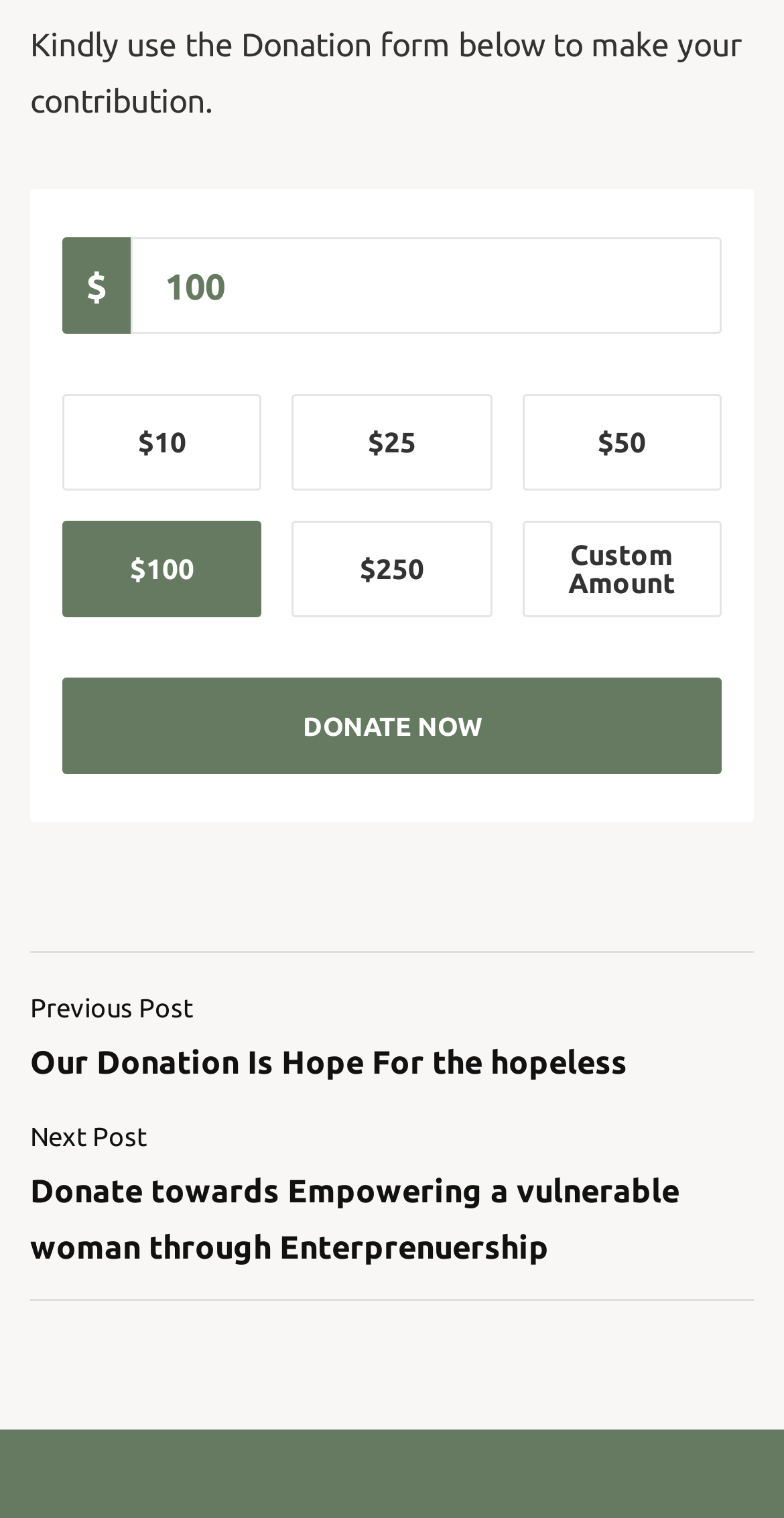Bounding box coordinates are to be given in the format (top-left x, top-left y, bottom-right x, bottom-right y). All values must be floating point numbers between 0 and 1. Provide the bounding box coordinate for the UI element described as: Arrival

None